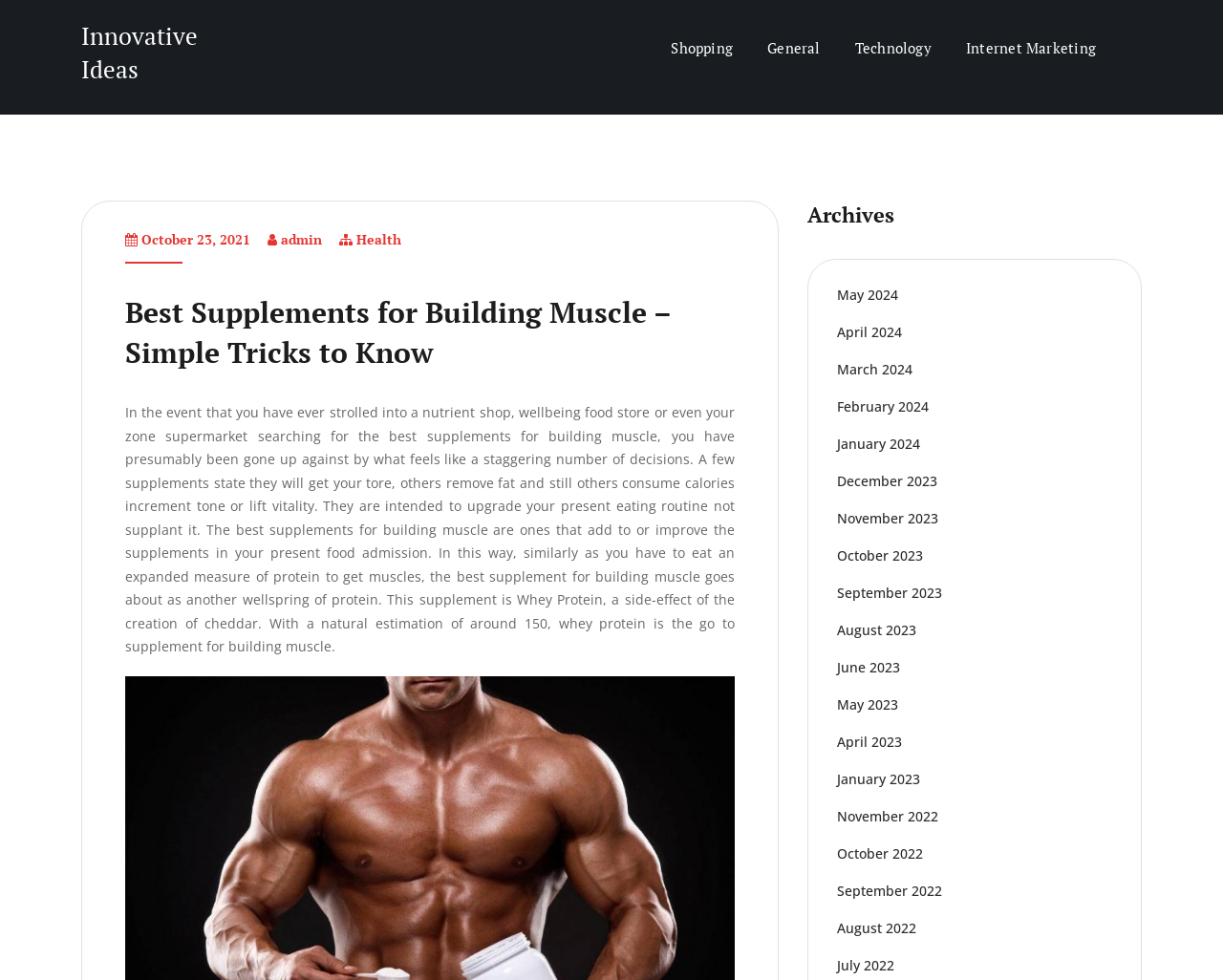What categories are available in the top menu?
We need a detailed and exhaustive answer to the question. Please elaborate.

The top menu of the webpage has four categories: Shopping, General, Technology, and Internet Marketing. These categories are listed as links at the top of the webpage.